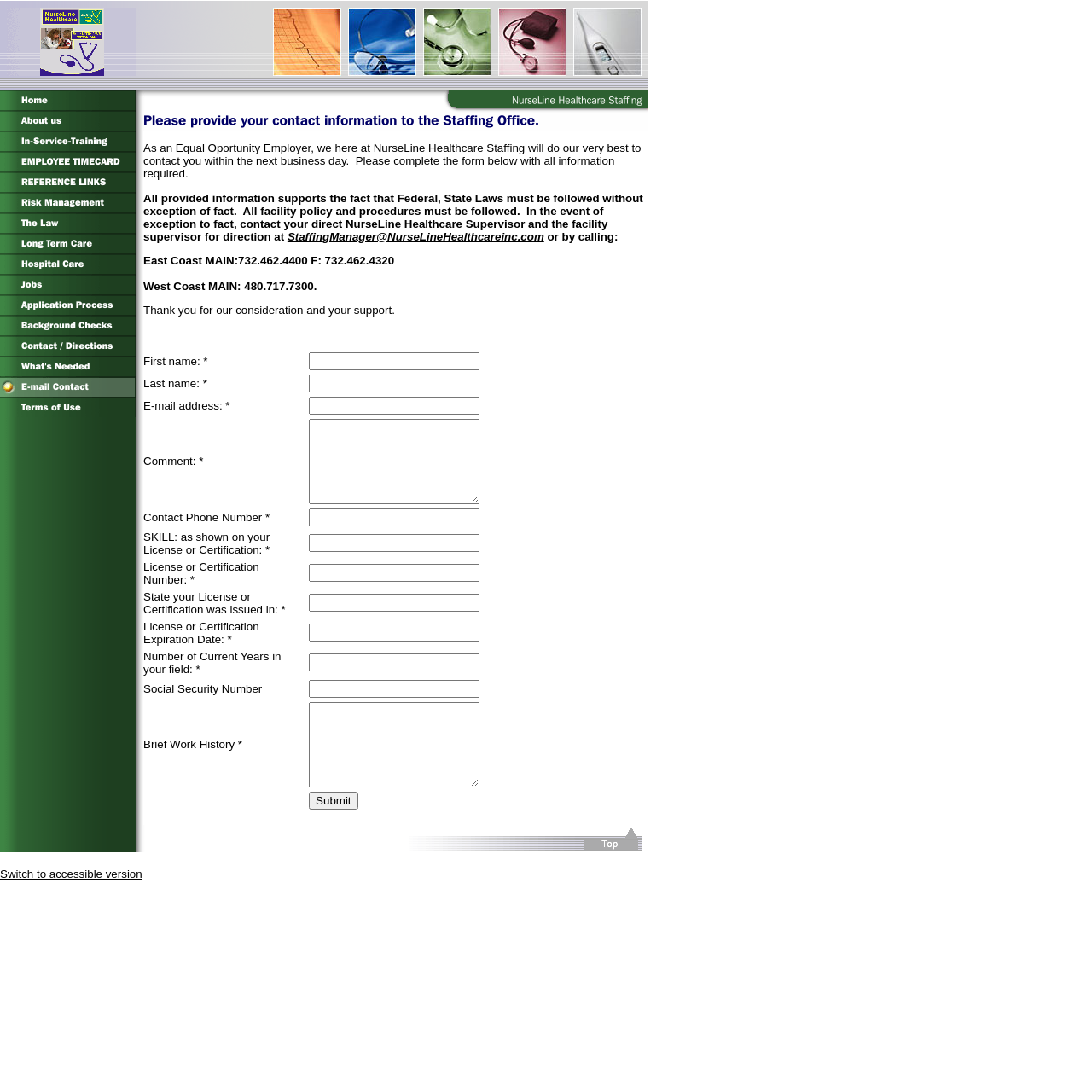Please identify the bounding box coordinates of the clickable element to fulfill the following instruction: "Learn about Application Process". The coordinates should be four float numbers between 0 and 1, i.e., [left, top, right, bottom].

[0.0, 0.279, 0.125, 0.291]